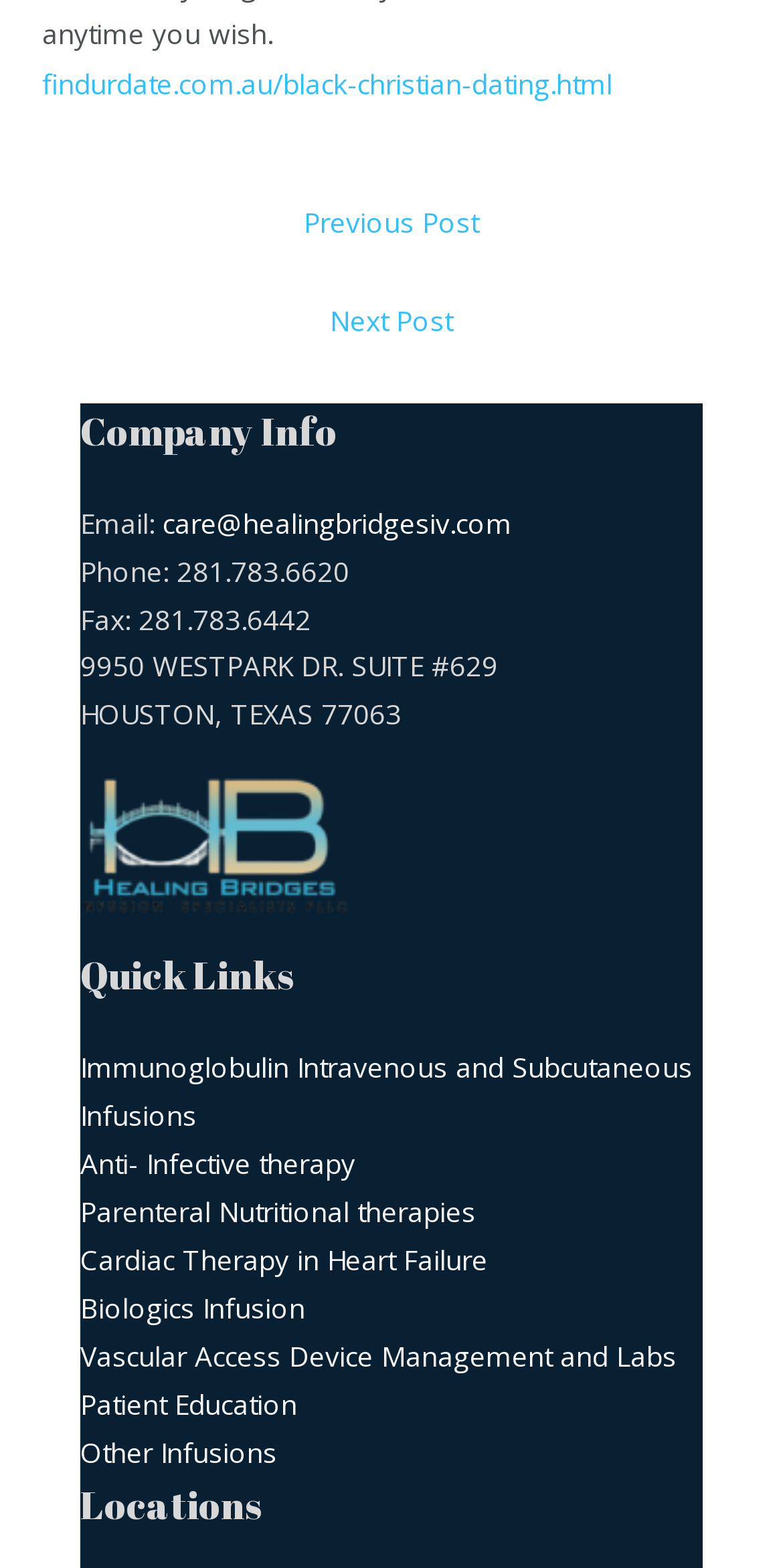Find the bounding box coordinates for the HTML element described in this sentence: "findurdate.com.au/black-christian-dating.html". Provide the coordinates as four float numbers between 0 and 1, in the format [left, top, right, bottom].

[0.054, 0.041, 0.782, 0.065]